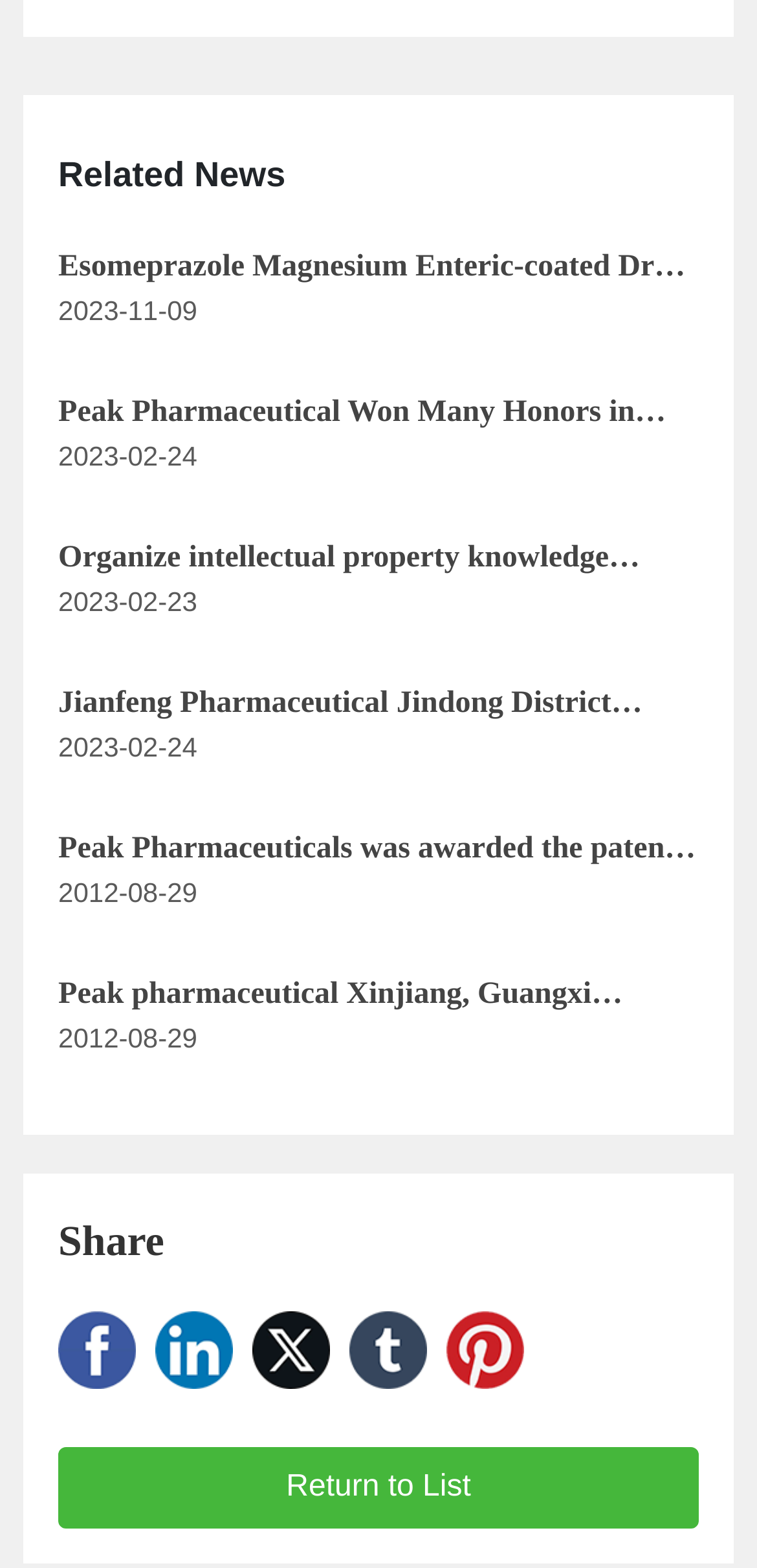Could you locate the bounding box coordinates for the section that should be clicked to accomplish this task: "View related news".

[0.077, 0.09, 0.923, 0.134]